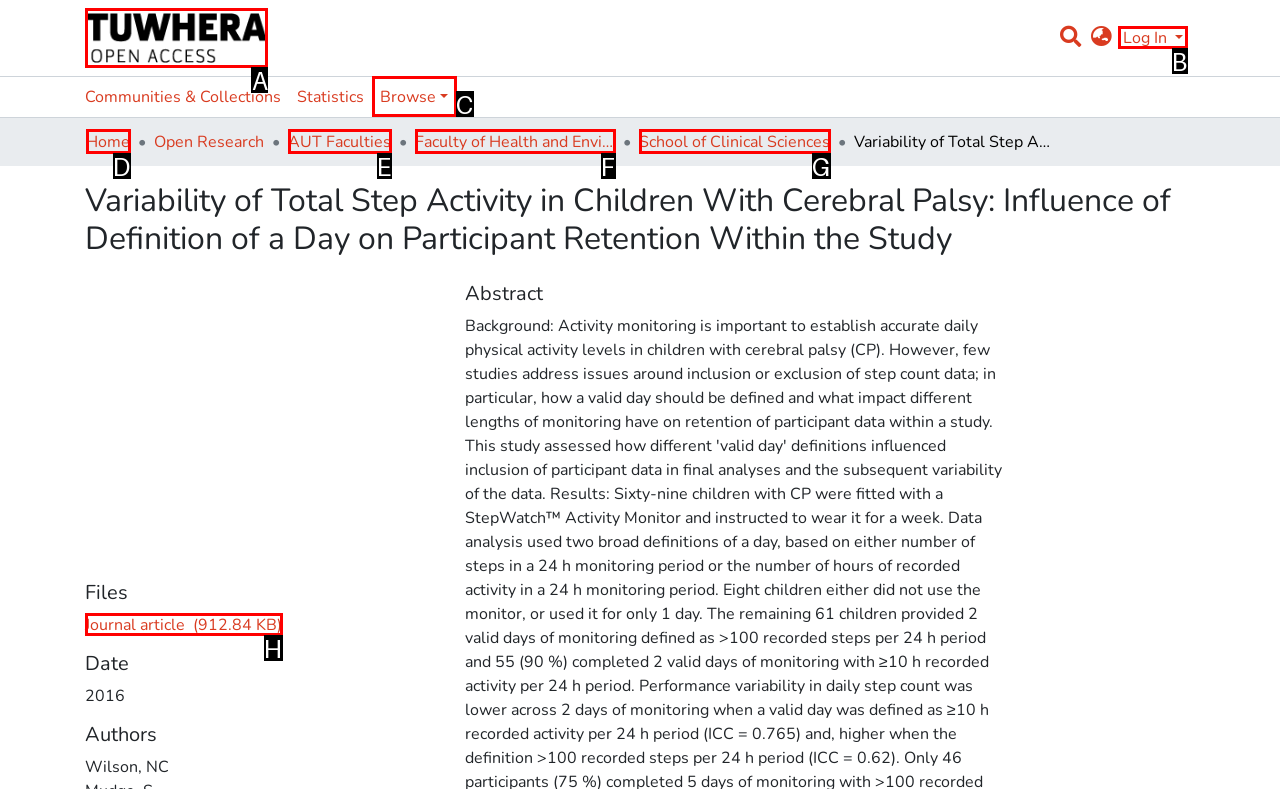Determine which option aligns with the description: School of Clinical Sciences. Provide the letter of the chosen option directly.

G